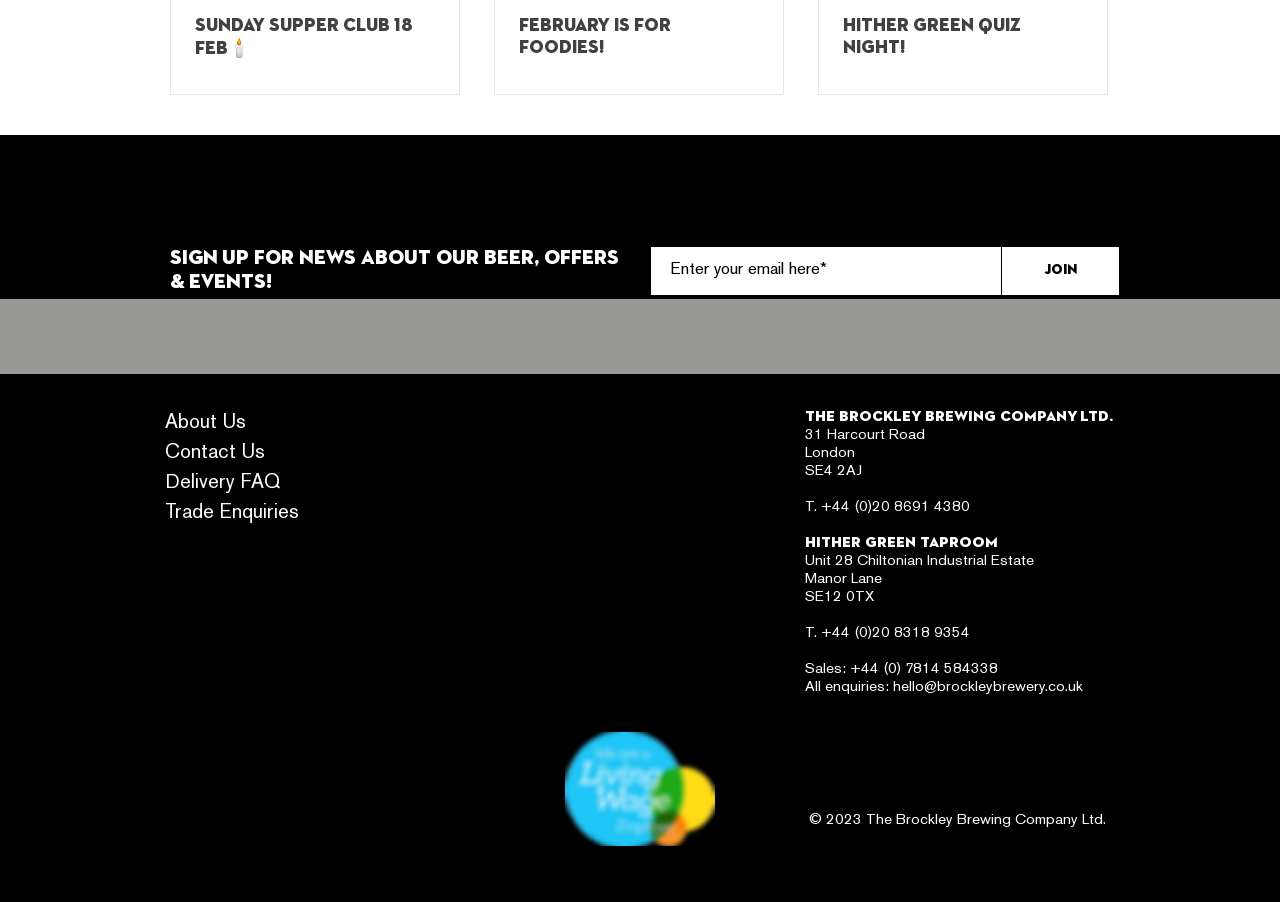How many social media links are there?
Using the details shown in the screenshot, provide a comprehensive answer to the question.

I found a list element labeled 'Social Bar' that contains three links: 'Twitter - White Circle', 'Instagram - White Circle', and 'Facebook - White Circle'. These are likely social media links for the company.